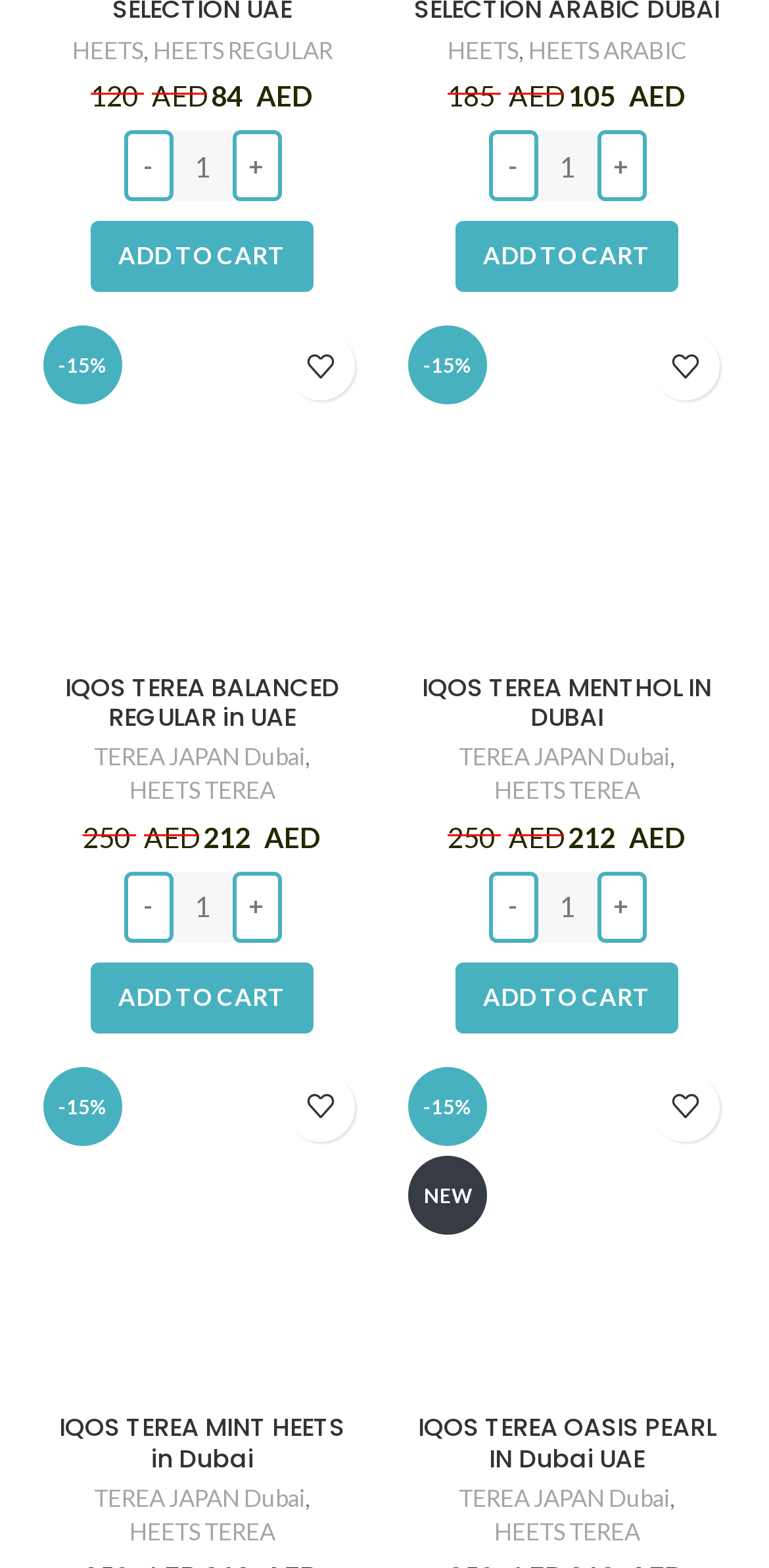What is the function of the '-' button?
Refer to the image and give a detailed answer to the question.

I inferred the function of the '-' button by looking at its location and context. It is located next to the spinbutton element with the label 'Product quantity', and its position and design suggest that it is used to decrease the quantity of the product.